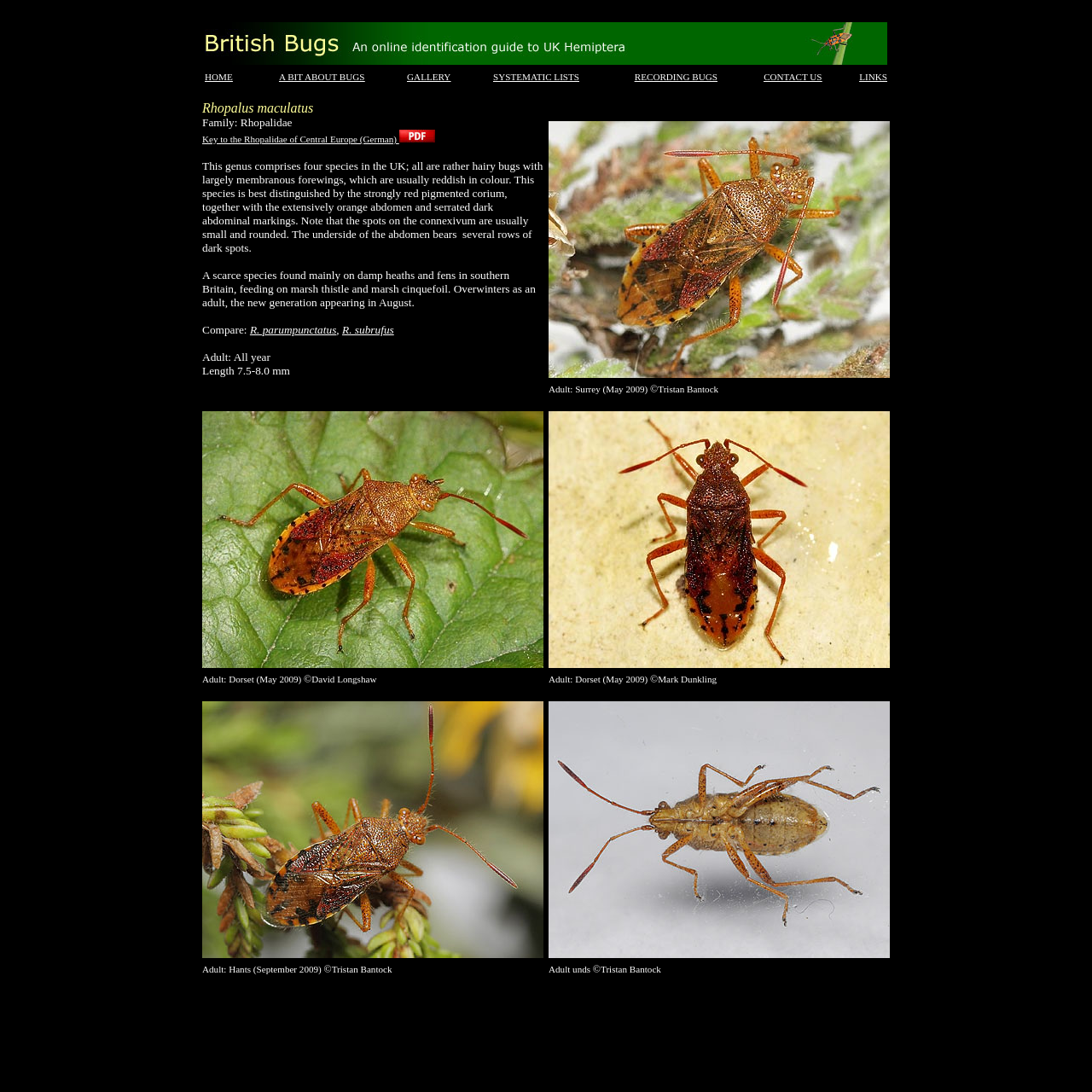Please specify the bounding box coordinates of the clickable region to carry out the following instruction: "Enter email address". The coordinates should be four float numbers between 0 and 1, in the format [left, top, right, bottom].

None